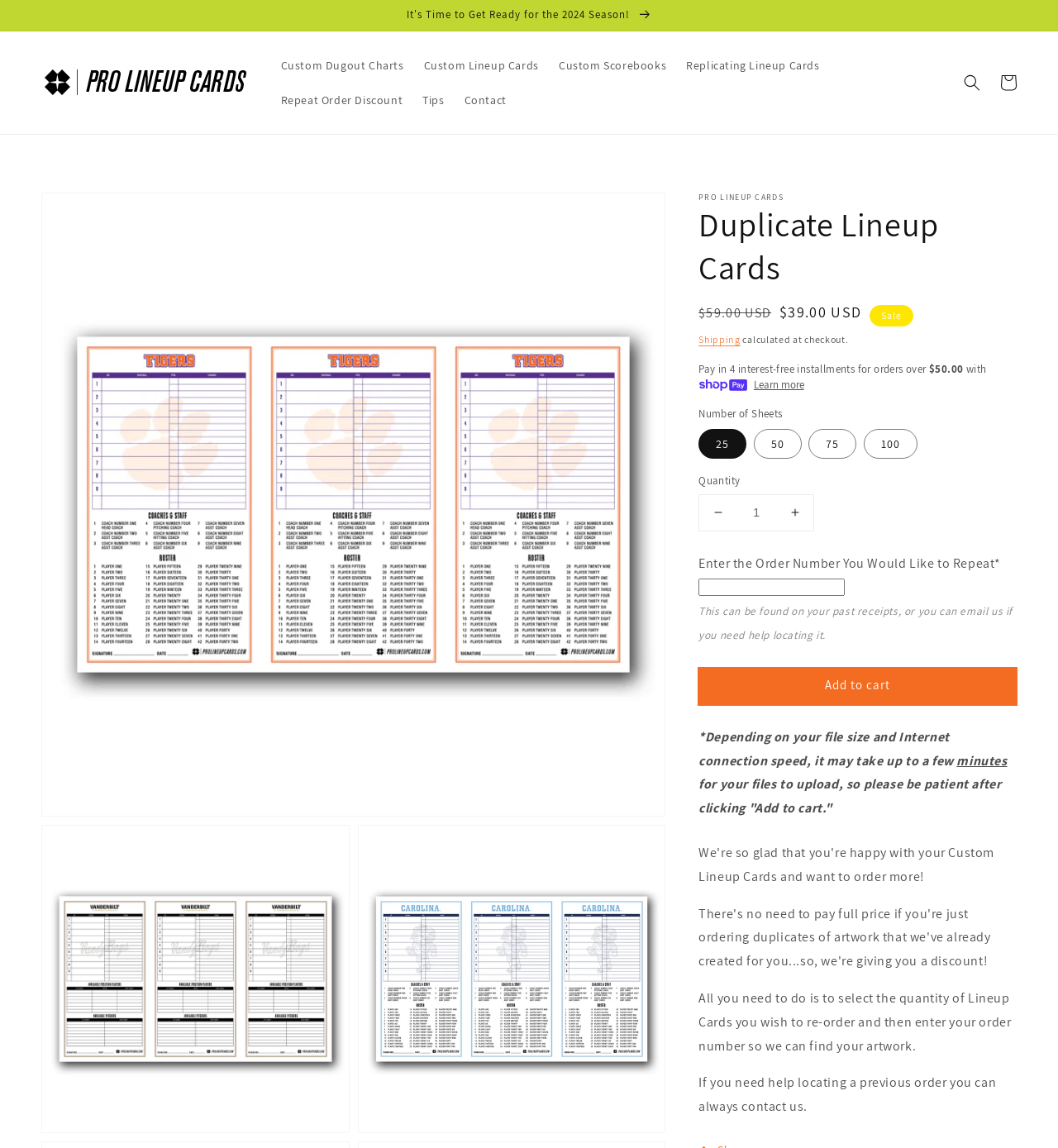What do I need to enter to repeat an order?
Provide an in-depth and detailed answer to the question.

I found the answer by looking at the text 'Enter the Order Number You Would Like to Repeat*', which indicates that the order number is required to repeat an order.